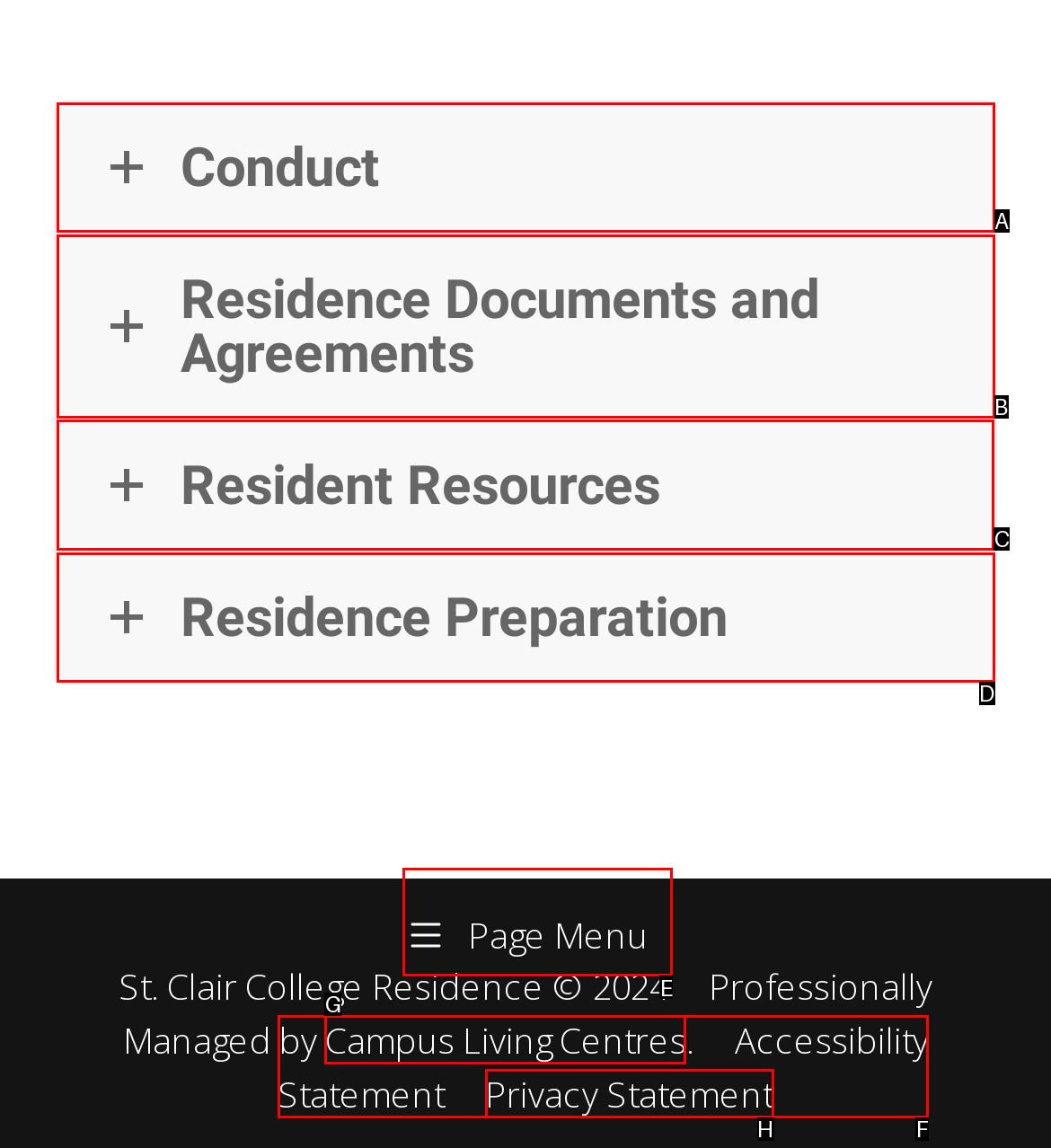Tell me which option I should click to complete the following task: Visit FreeWorldGroup Answer with the option's letter from the given choices directly.

None